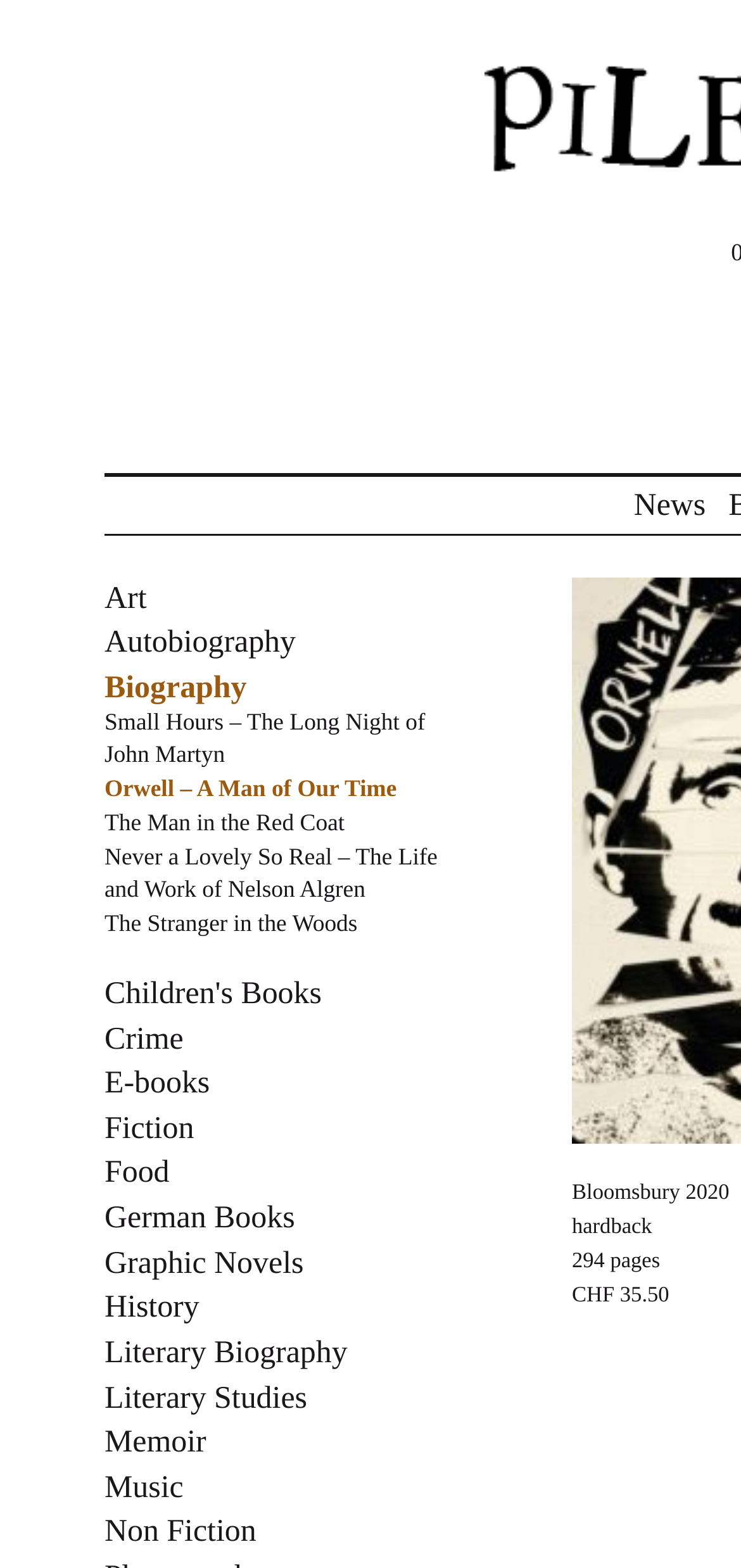Determine the bounding box coordinates of the element's region needed to click to follow the instruction: "View Orwell – A Man of Our Time". Provide these coordinates as four float numbers between 0 and 1, formatted as [left, top, right, bottom].

[0.141, 0.494, 0.535, 0.511]